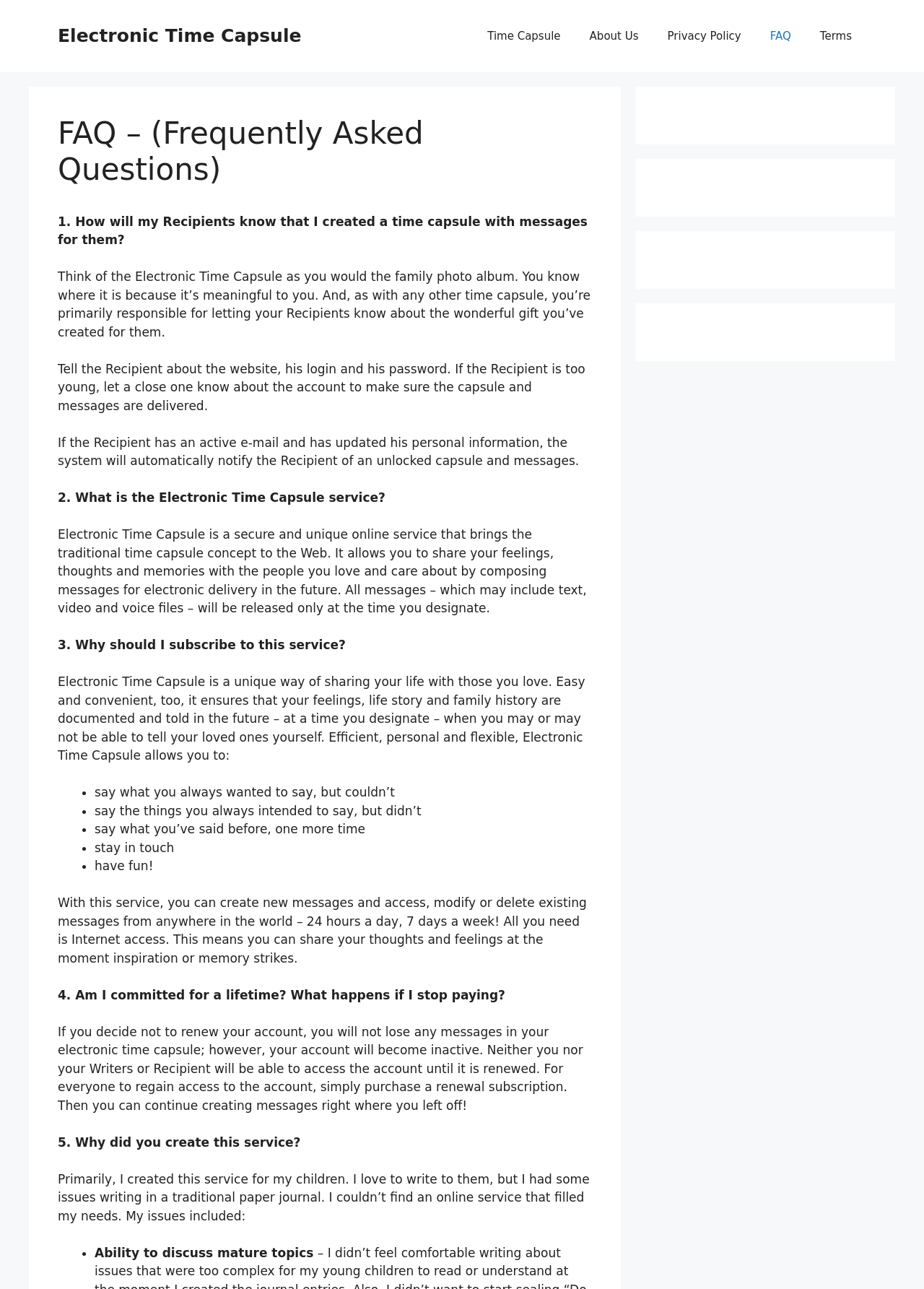Can I access my messages from anywhere?
Identify the answer in the screenshot and reply with a single word or phrase.

Yes, with internet access